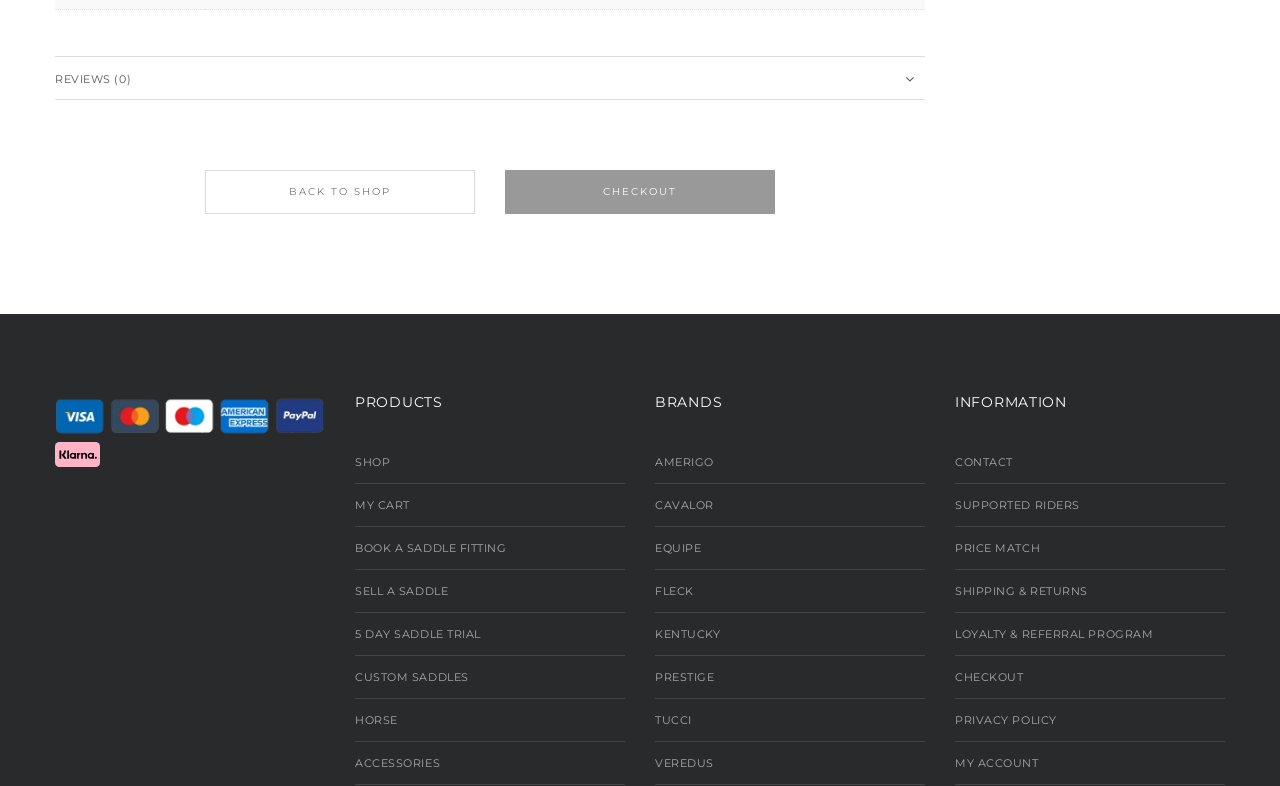Please specify the bounding box coordinates of the clickable region to carry out the following instruction: "Go to reviews". The coordinates should be four float numbers between 0 and 1, in the format [left, top, right, bottom].

[0.043, 0.073, 0.723, 0.129]